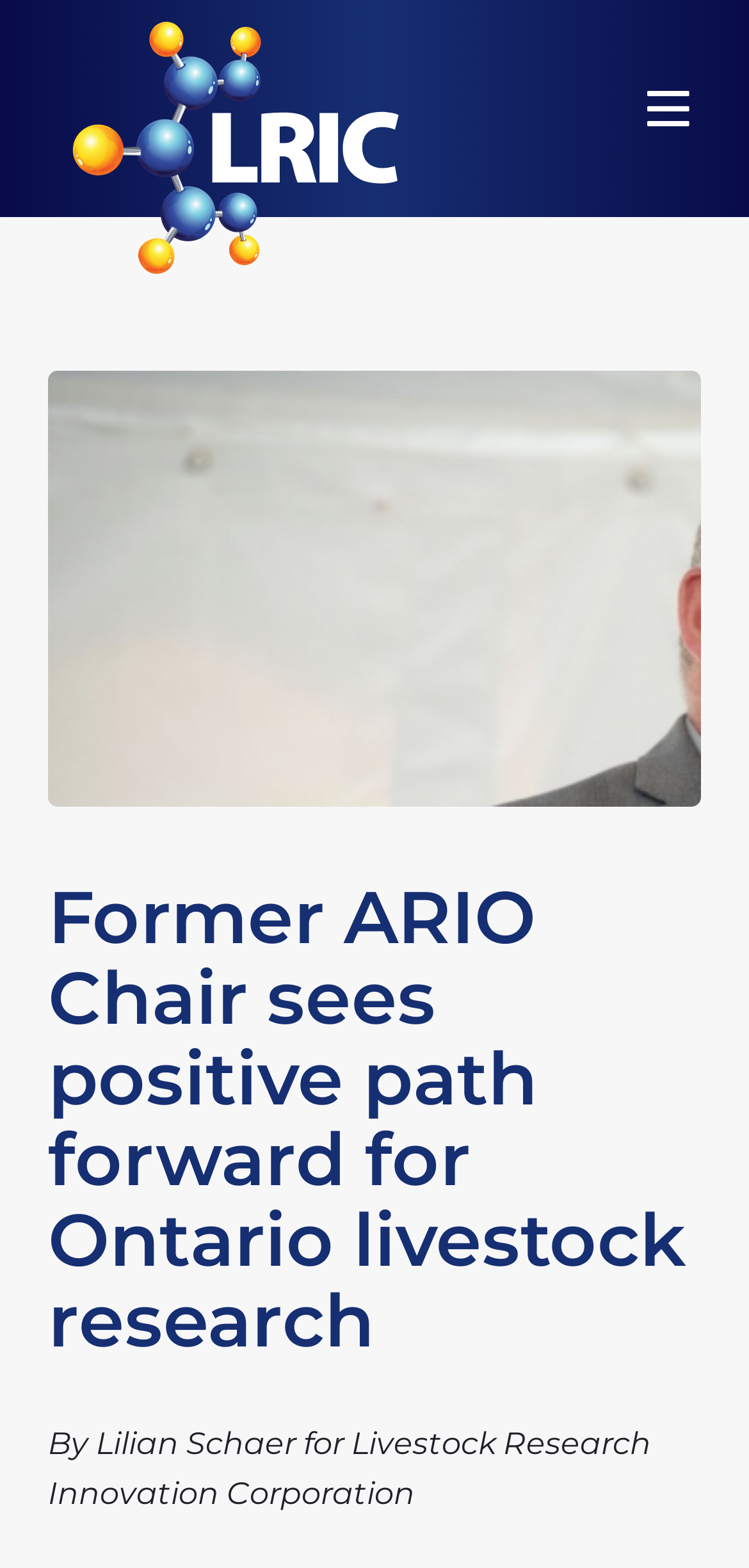What is the headline of the webpage?

Former ARIO Chair sees positive path forward for Ontario livestock research